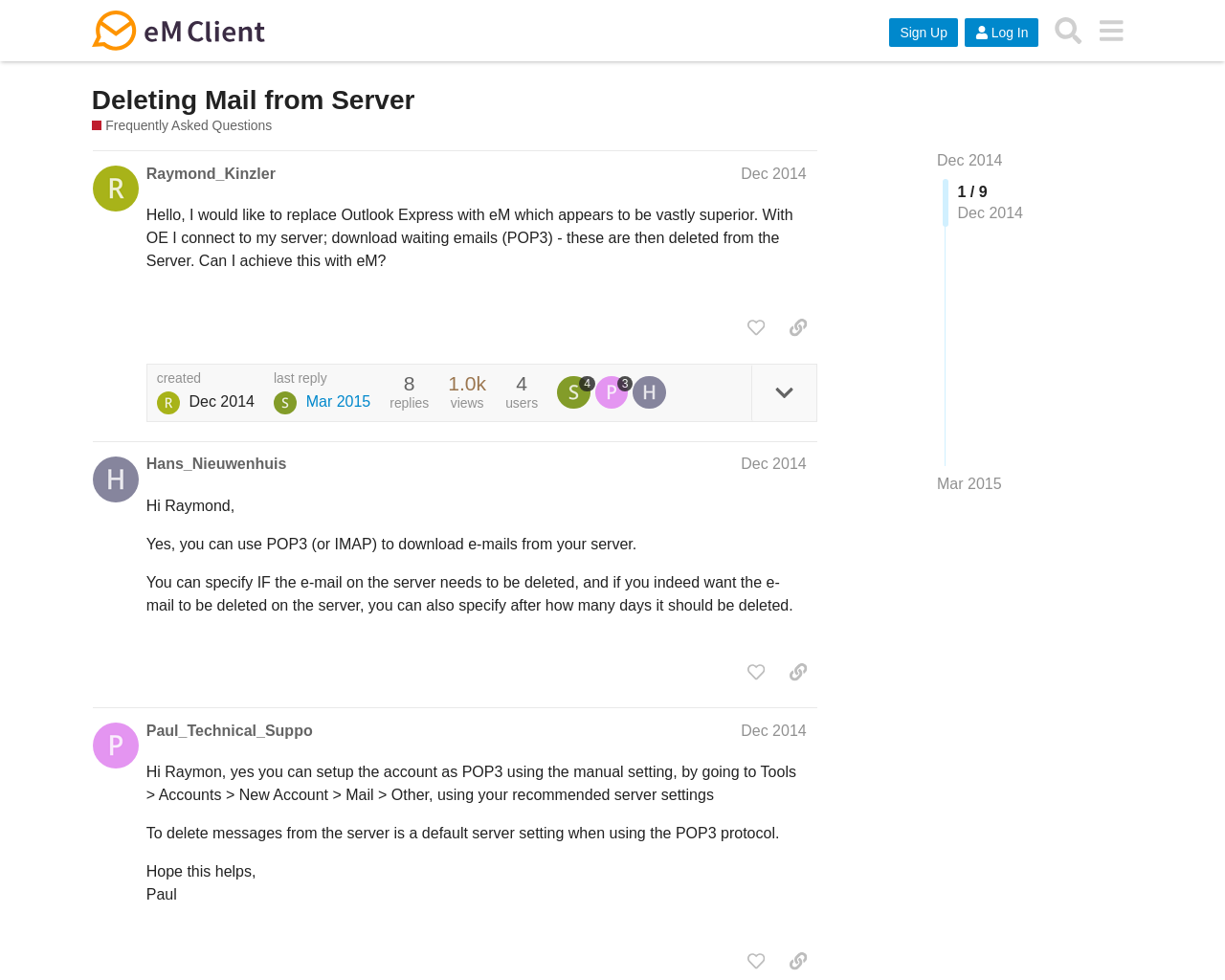Find the bounding box coordinates of the element to click in order to complete the given instruction: "Sign up."

[0.726, 0.018, 0.782, 0.047]